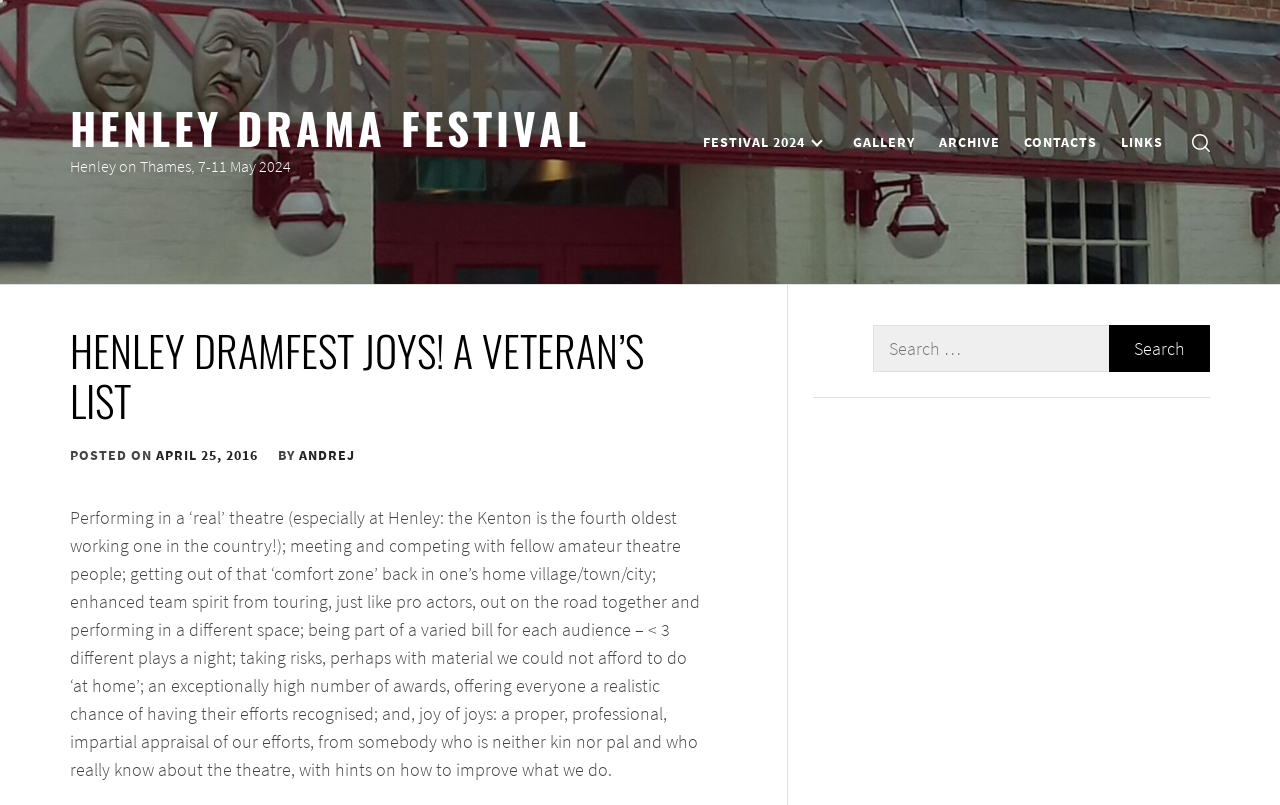Please predict the bounding box coordinates of the element's region where a click is necessary to complete the following instruction: "Click the BBIS logo". The coordinates should be represented by four float numbers between 0 and 1, i.e., [left, top, right, bottom].

None